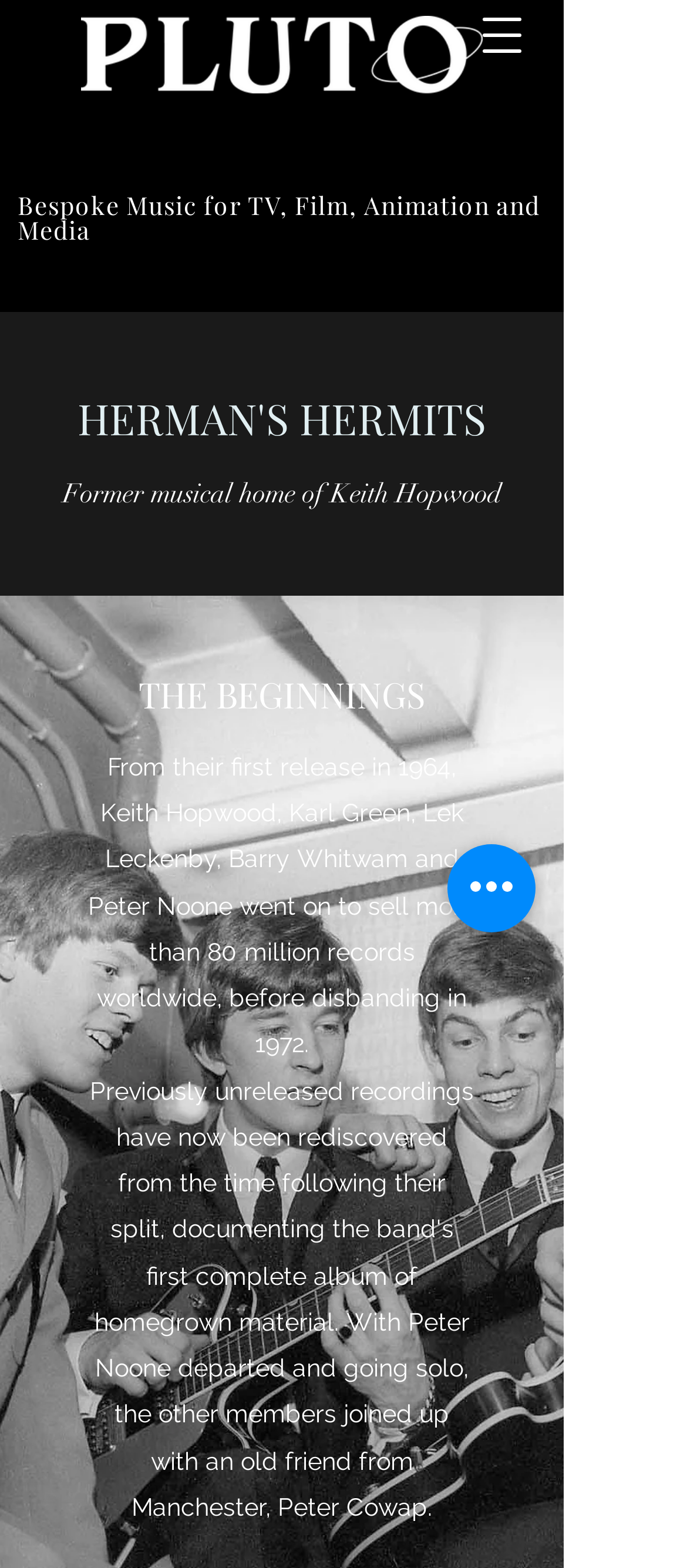What is the occupation of Keith Hopwood?
Please provide a single word or phrase answer based on the image.

Musician